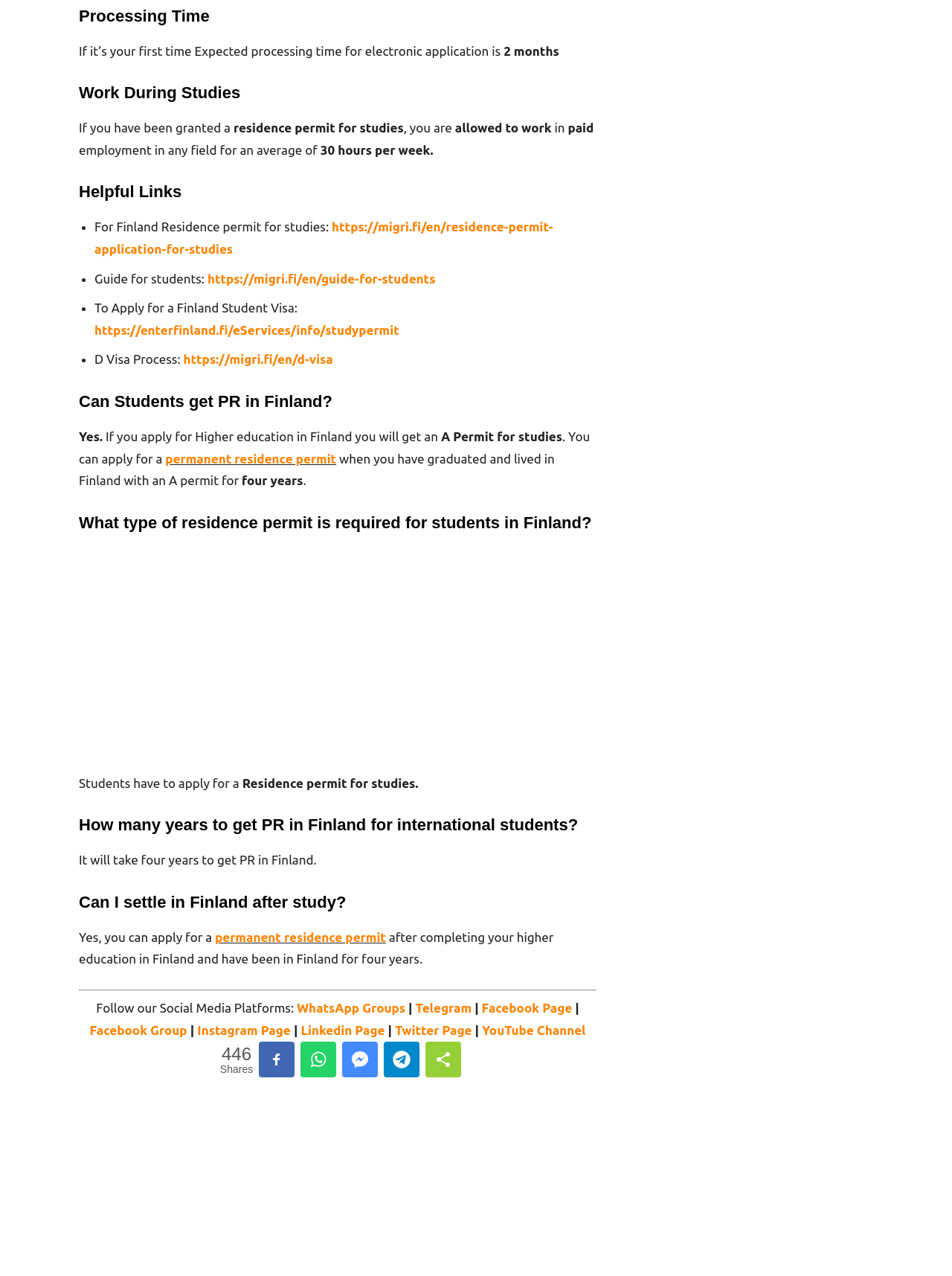Please identify the bounding box coordinates of the element's region that I should click in order to complete the following instruction: "Follow the guide for students". The bounding box coordinates consist of four float numbers between 0 and 1, i.e., [left, top, right, bottom].

[0.218, 0.213, 0.457, 0.224]